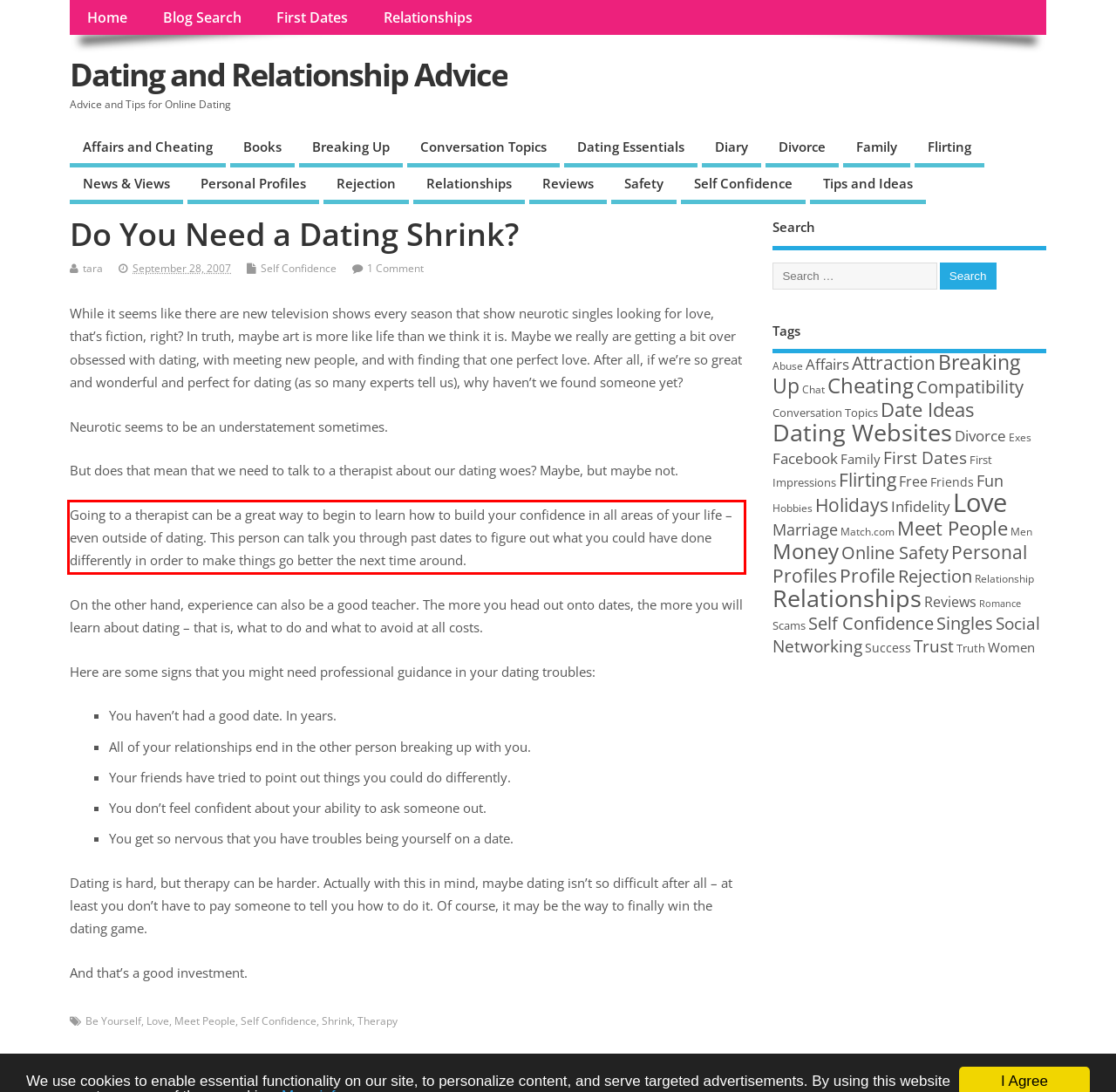Within the screenshot of the webpage, locate the red bounding box and use OCR to identify and provide the text content inside it.

Going to a therapist can be a great way to begin to learn how to build your confidence in all areas of your life – even outside of dating. This person can talk you through past dates to figure out what you could have done differently in order to make things go better the next time around.